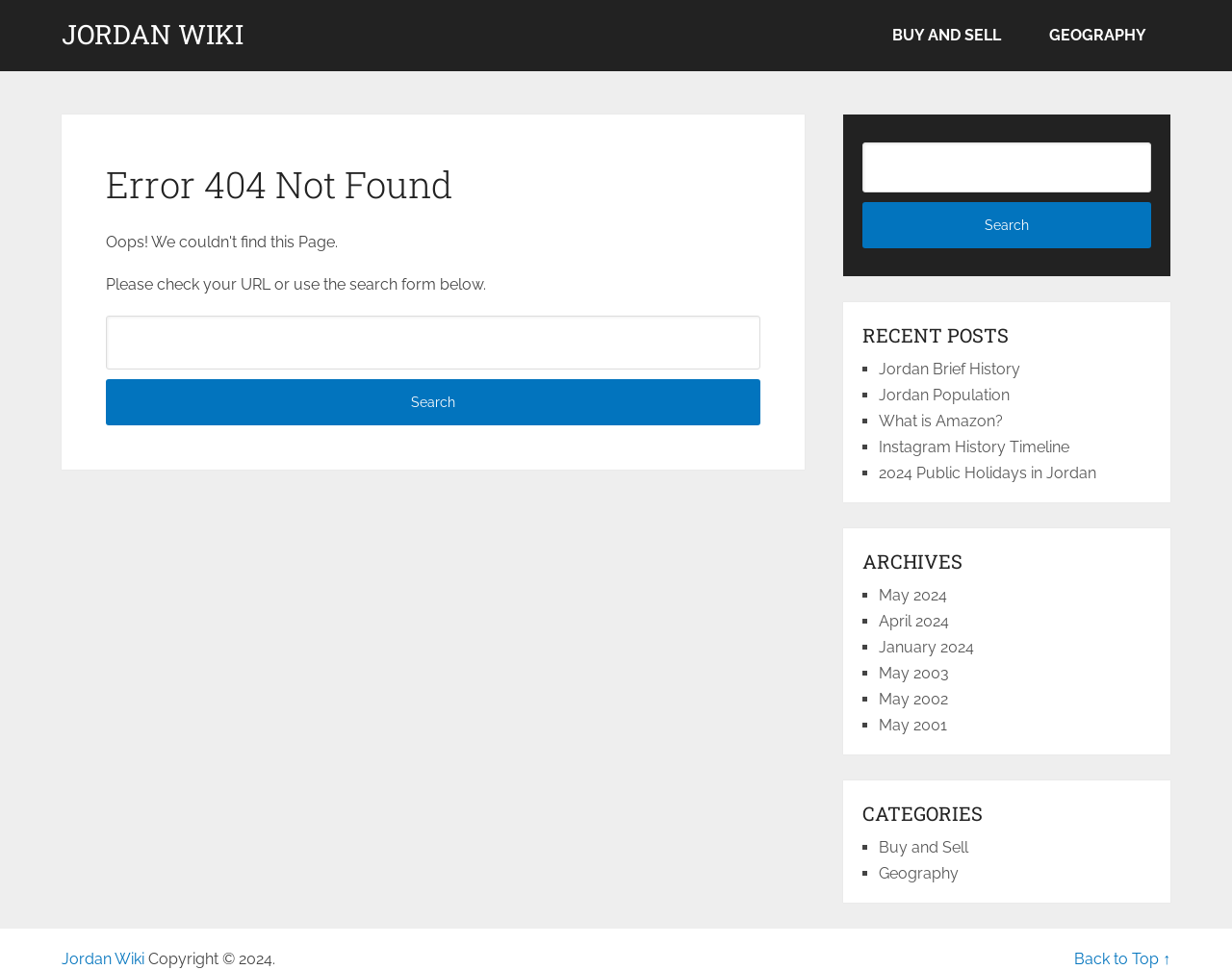Determine the bounding box coordinates for the area that should be clicked to carry out the following instruction: "Go back to top".

[0.872, 0.979, 0.95, 0.998]